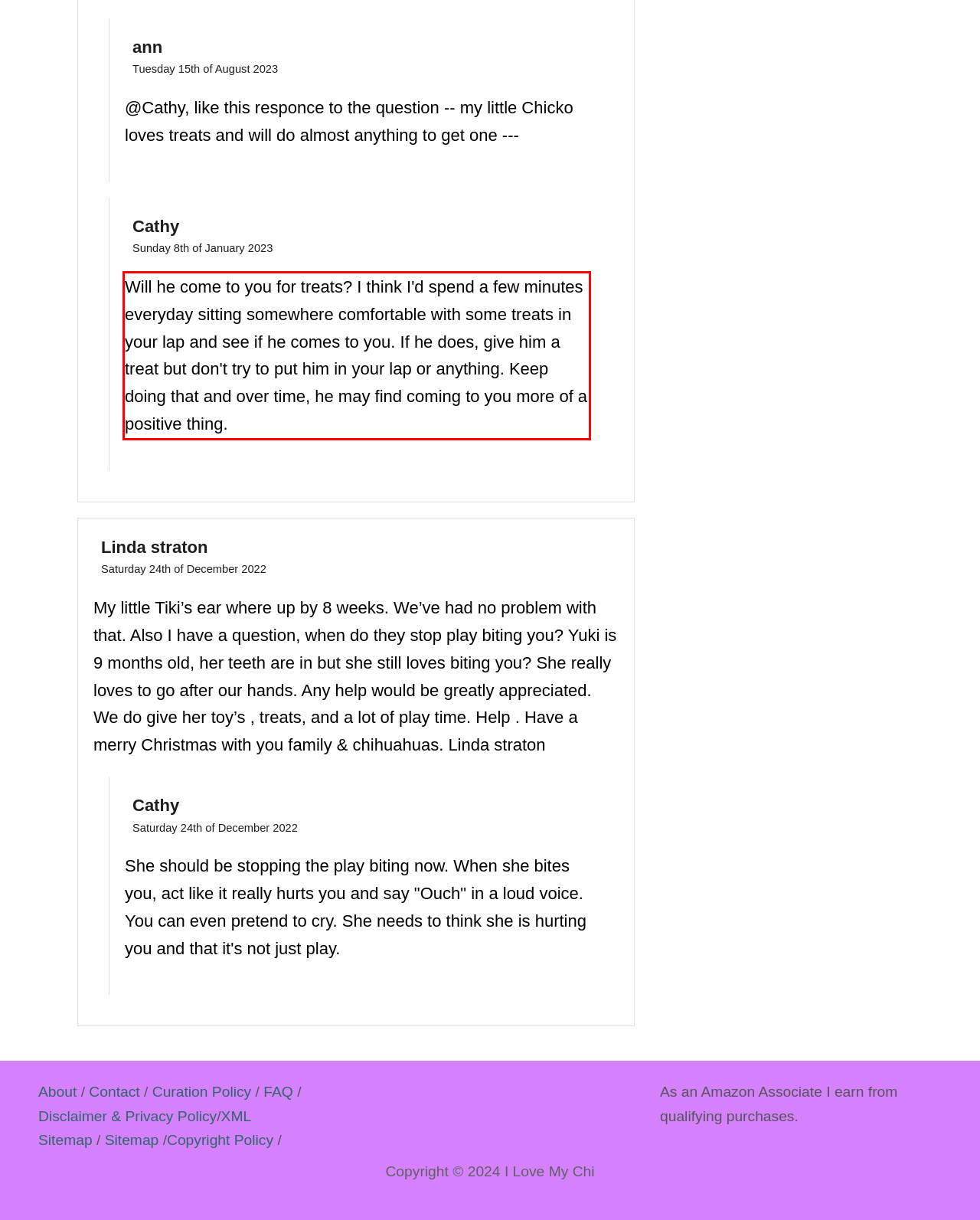Review the screenshot of the webpage and recognize the text inside the red rectangle bounding box. Provide the extracted text content.

Will he come to you for treats? I think I'd spend a few minutes everyday sitting somewhere comfortable with some treats in your lap and see if he comes to you. If he does, give him a treat but don't try to put him in your lap or anything. Keep doing that and over time, he may find coming to you more of a positive thing.